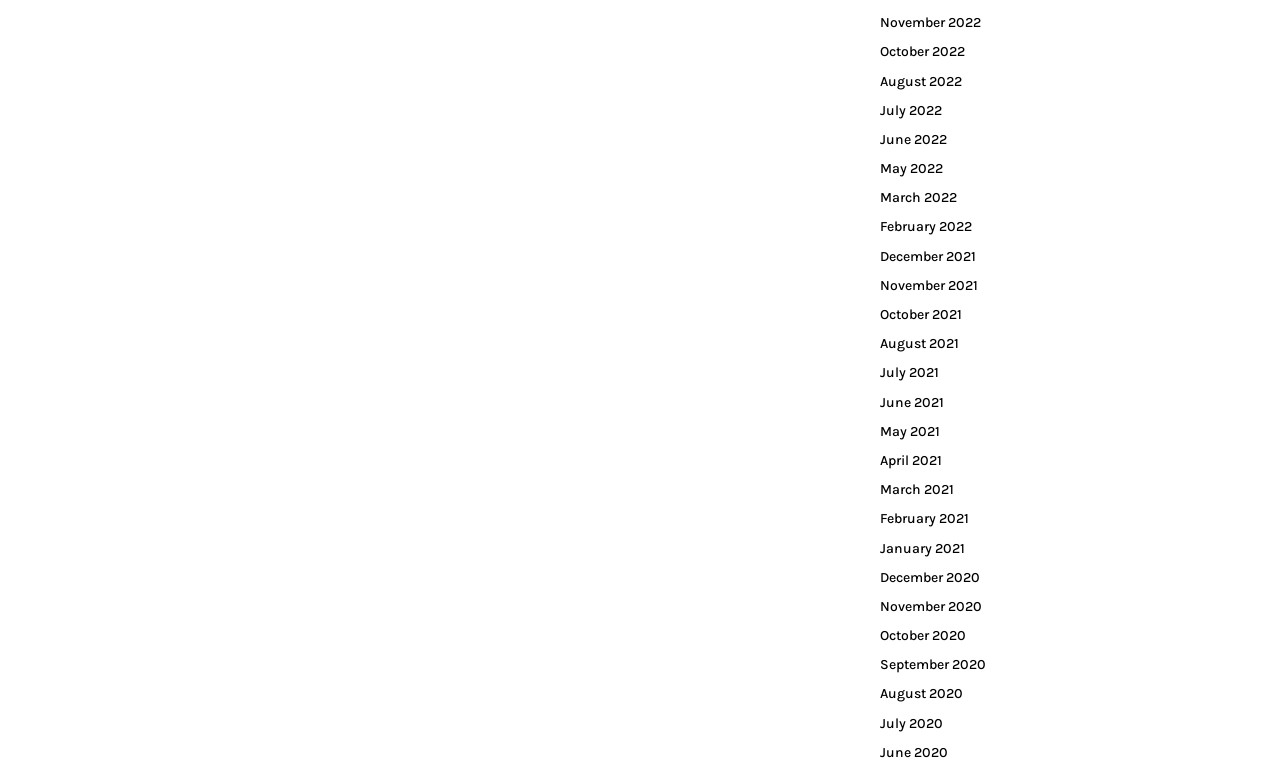What is the earliest month listed?
Based on the image, answer the question with a single word or brief phrase.

June 2020